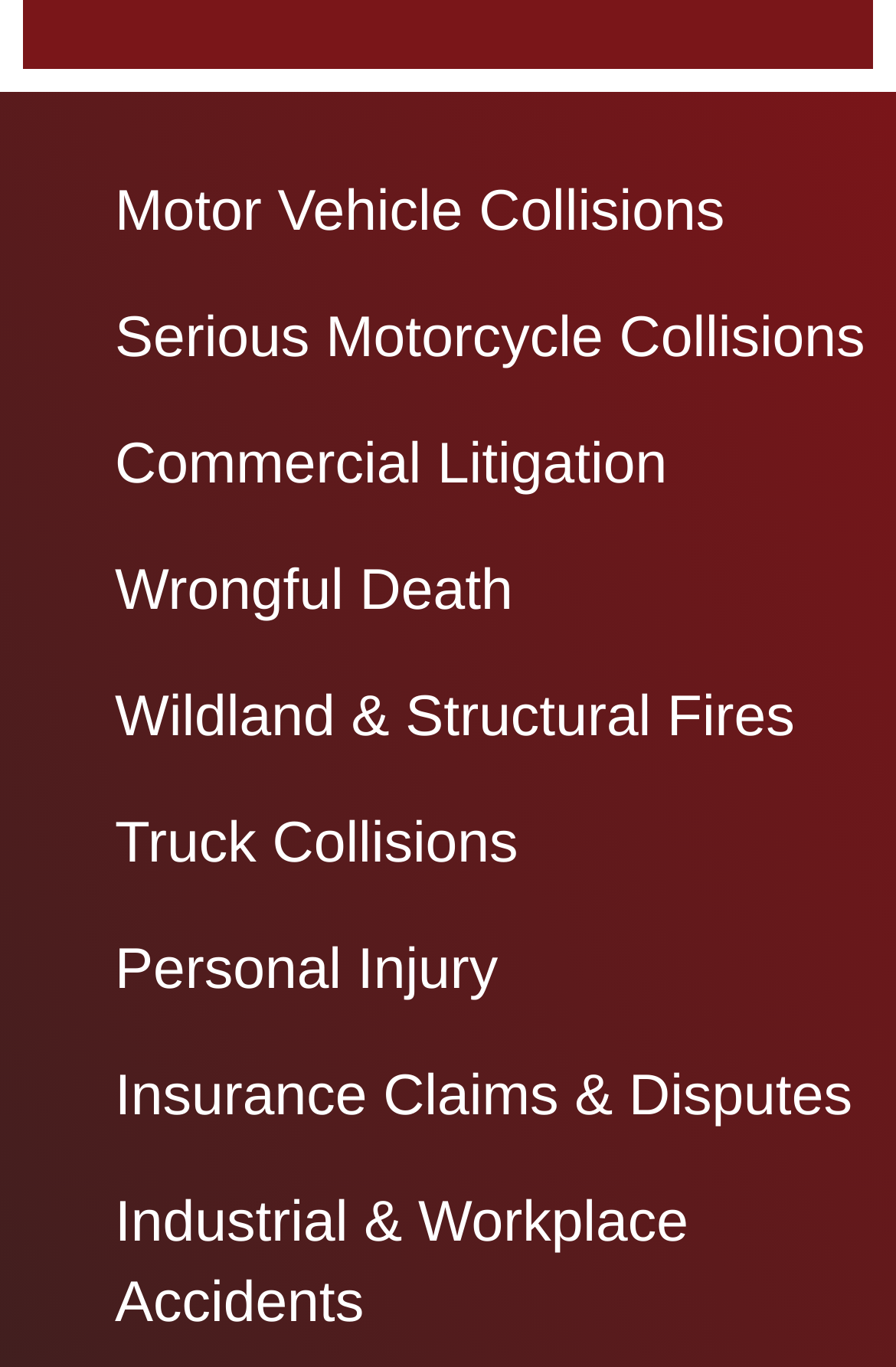Refer to the image and answer the question with as much detail as possible: What is the common theme among the links on the webpage?

All the links on the webpage appear to be related to legal services, specifically focusing on accident and injury cases, commercial disputes, and insurance-related issues, suggesting that the website provides legal assistance and representation for these types of cases.